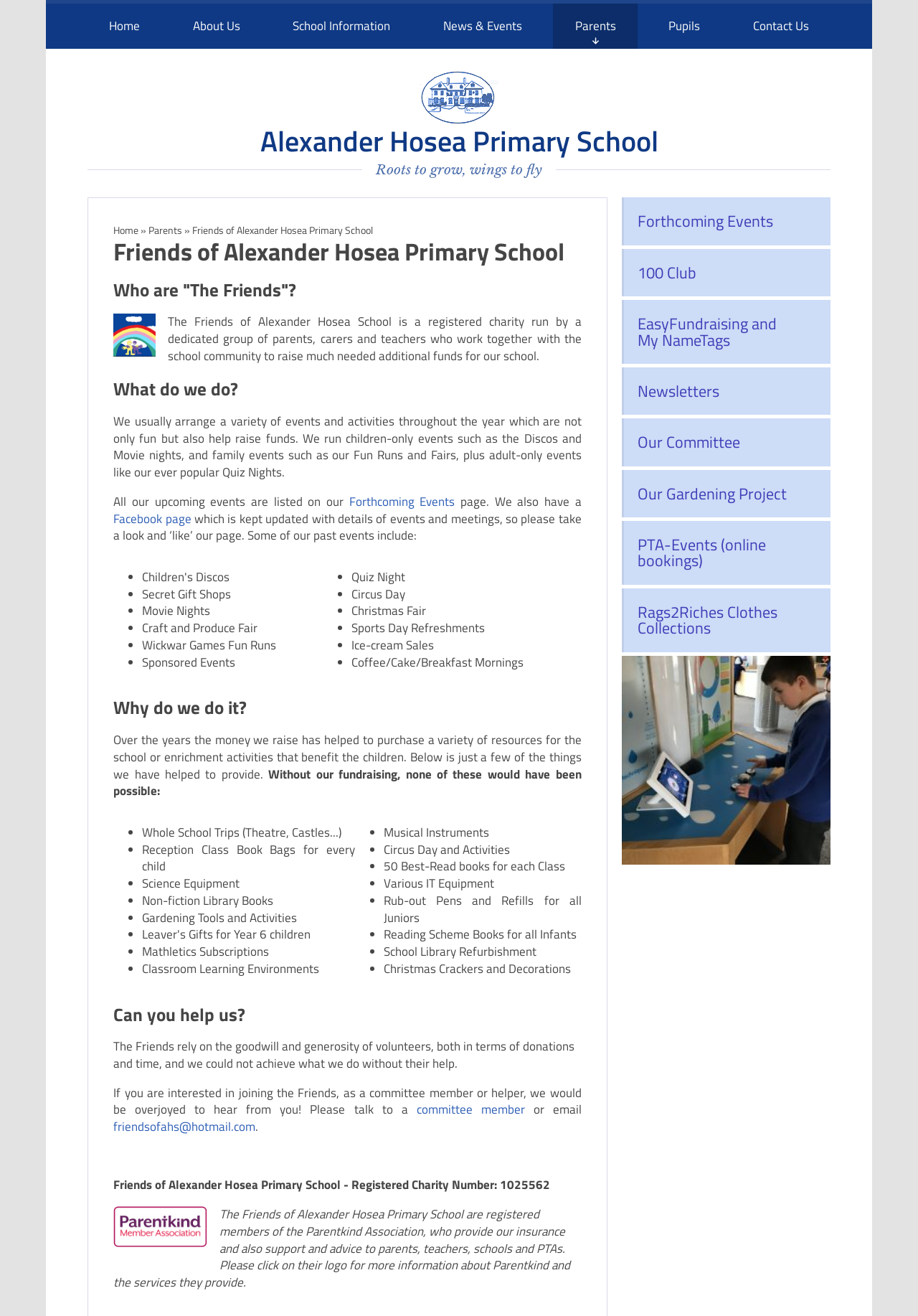Determine the bounding box coordinates of the UI element described by: "EasyFundraising and My NameTags".

[0.678, 0.228, 0.905, 0.276]